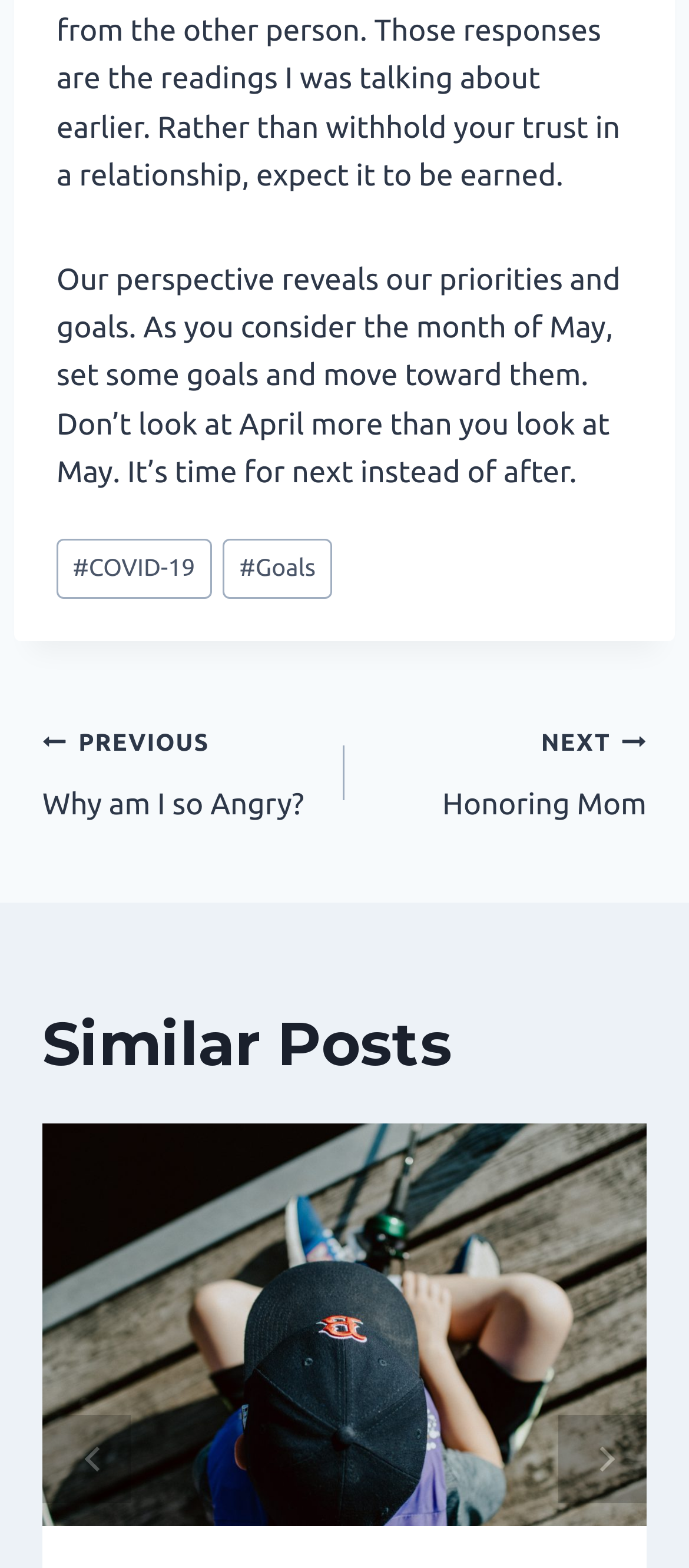Please provide a one-word or phrase answer to the question: 
What is the title of the similar post with an image?

Waiting Patiently